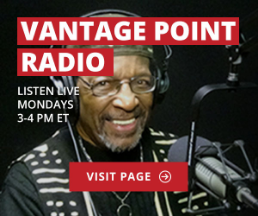Describe thoroughly the contents of the image.

This image promotes "Vantage Point Radio," featuring a prominent host known for discussing important social and political issues. The host is seen in a professional radio studio setting, wearing glasses and headphones, and is engaging with the microphone, indicating a live broadcast environment. The text overlay clearly states "VANTAGE POINT RADIO," along with the schedule details: "LISTEN LIVE MONDAYS 3-4 PM ET." A call-to-action button titled "VISIT PAGE" invites viewers to learn more about the show, highlighting its accessibility and encouraging audience participation. The overall design emphasizes the importance of the program and its relevance to contemporary discussions.